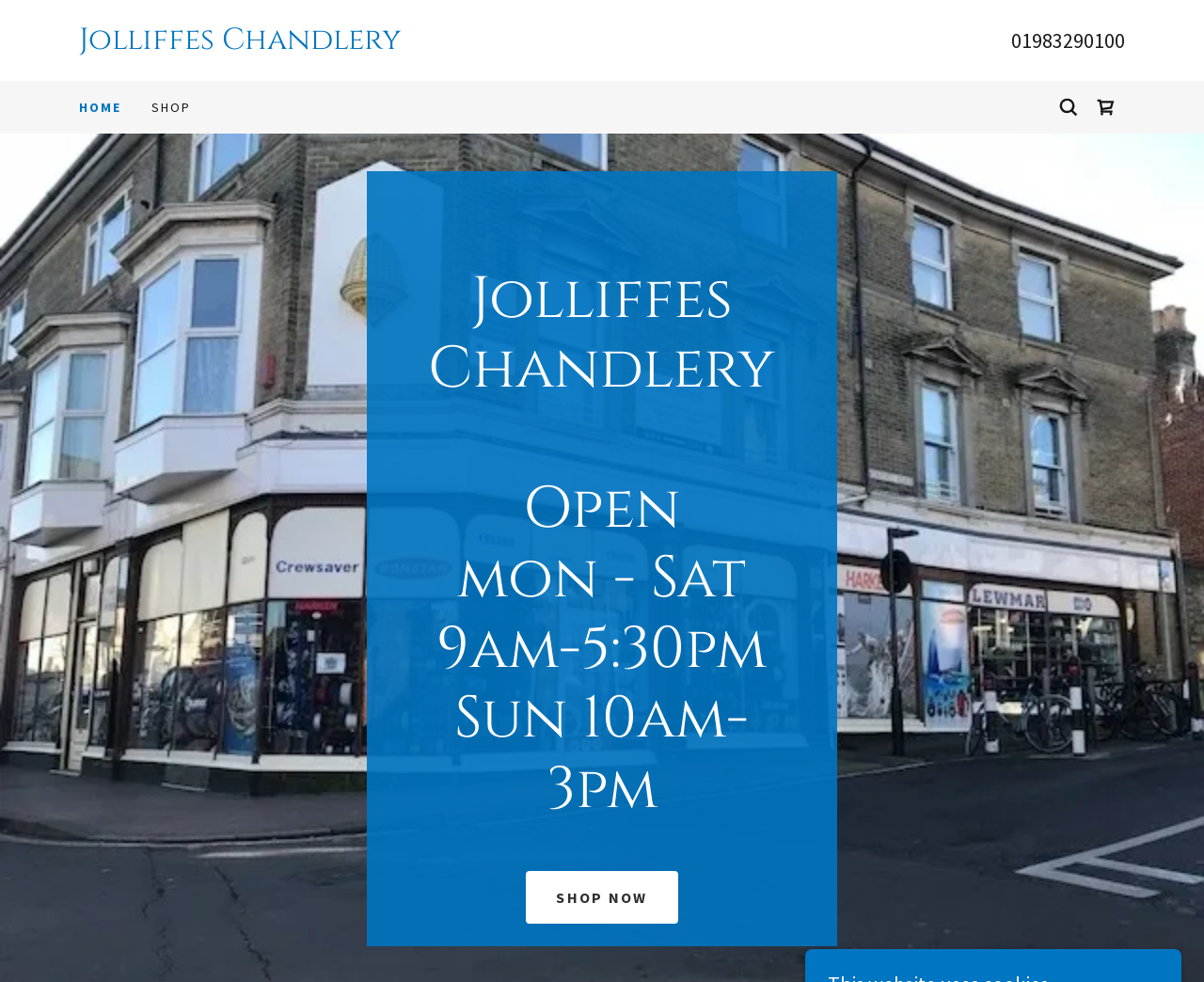What is the phone number of the chandlery?
Please provide an in-depth and detailed response to the question.

The phone number of the chandlery can be found in the link element with the text '01983290100' at the top of the webpage.